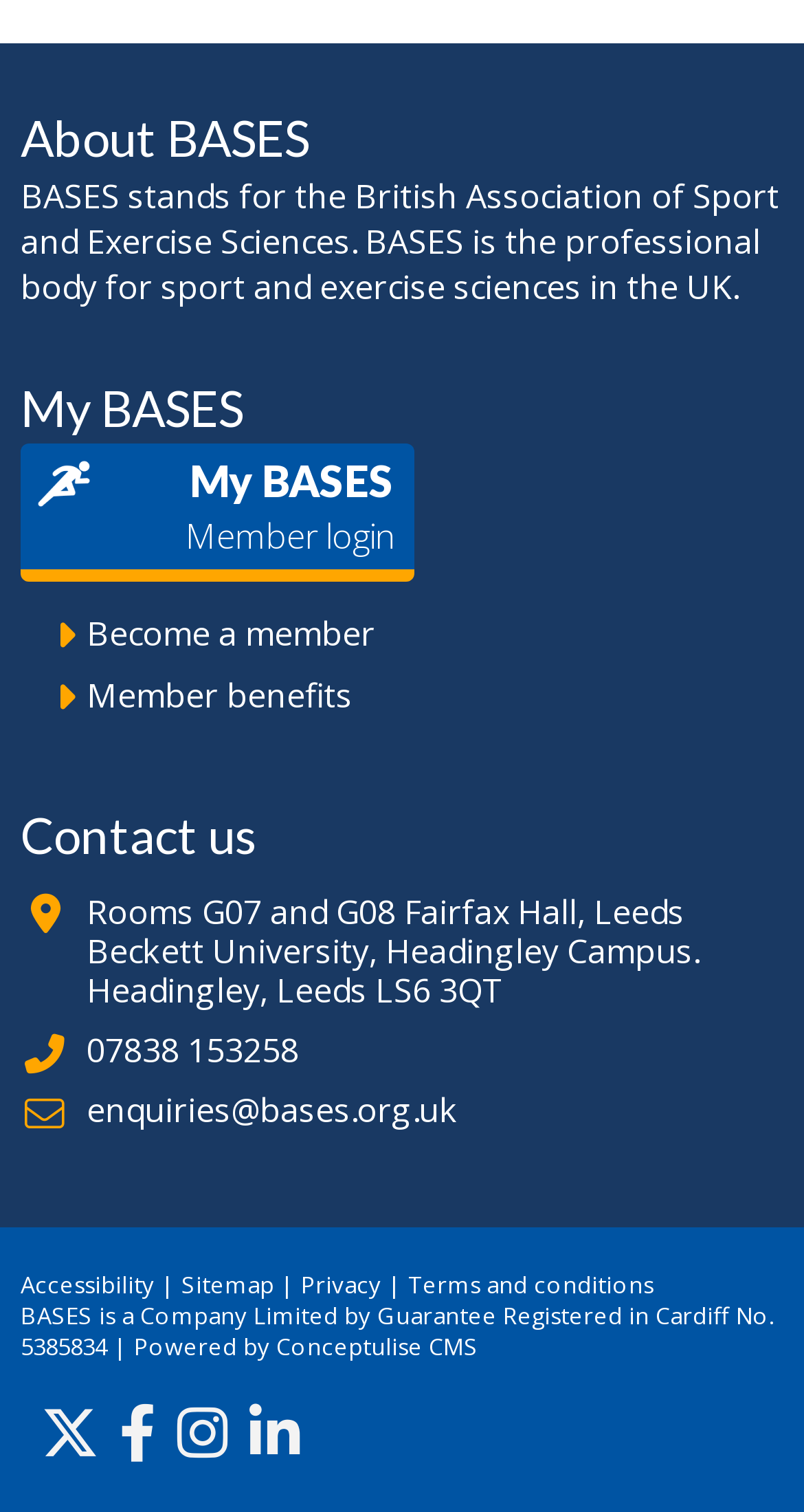How can I become a BASES member?
Your answer should be a single word or phrase derived from the screenshot.

Click 'Become a member'